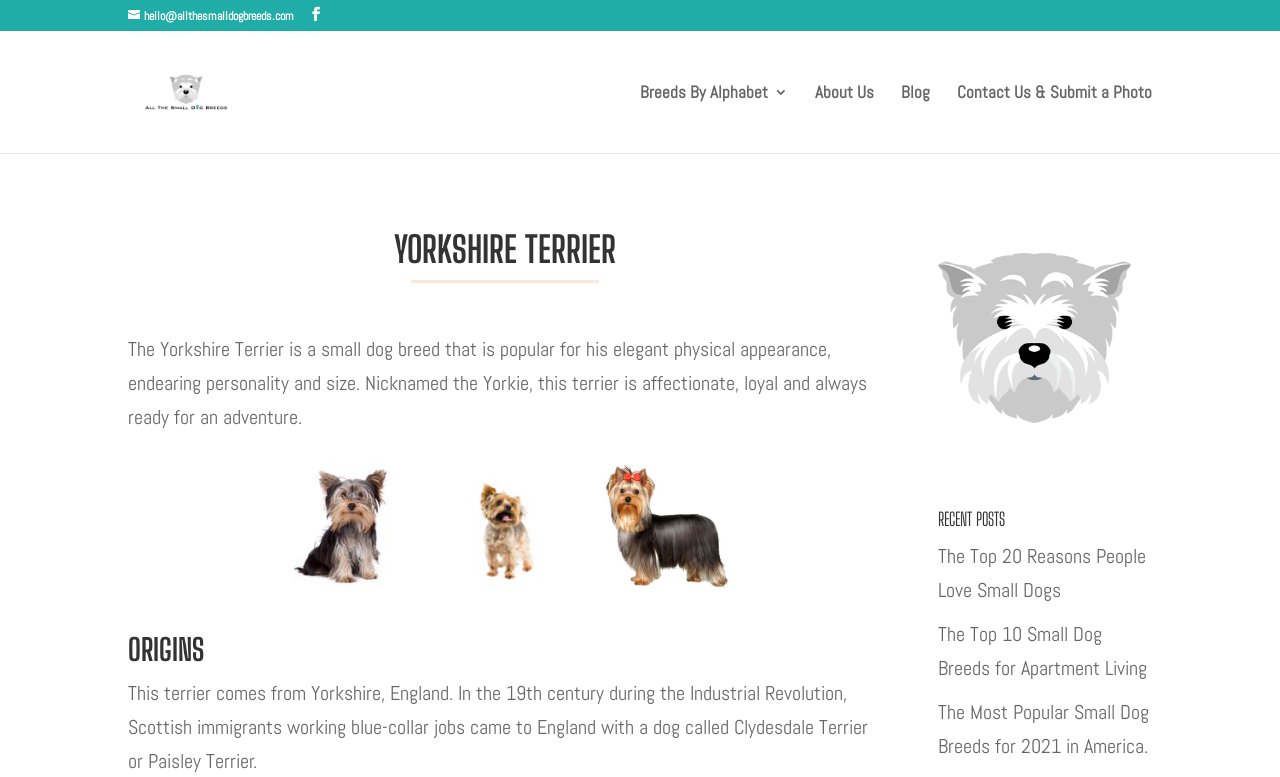Please specify the bounding box coordinates of the clickable region necessary for completing the following instruction: "Learn about the Yorkshire Terrier breed". The coordinates must consist of four float numbers between 0 and 1, i.e., [left, top, right, bottom].

[0.1, 0.296, 0.689, 0.36]